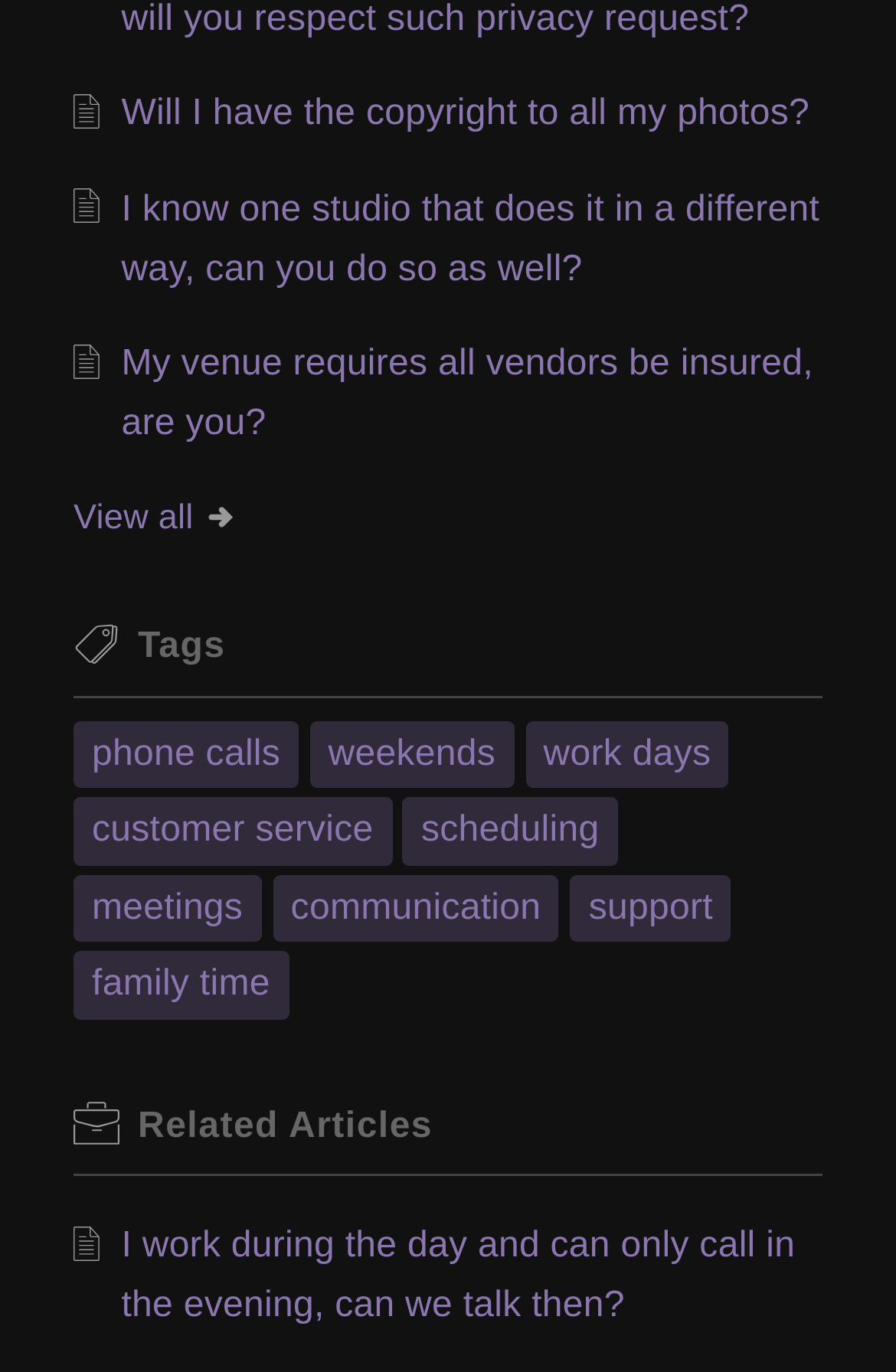Utilize the details in the image to give a detailed response to the question: Is there a 'View all' link on this webpage?

I looked at the webpage and found a 'View all' link, which is located below the first few questions. It suggests that there are more questions or content available.